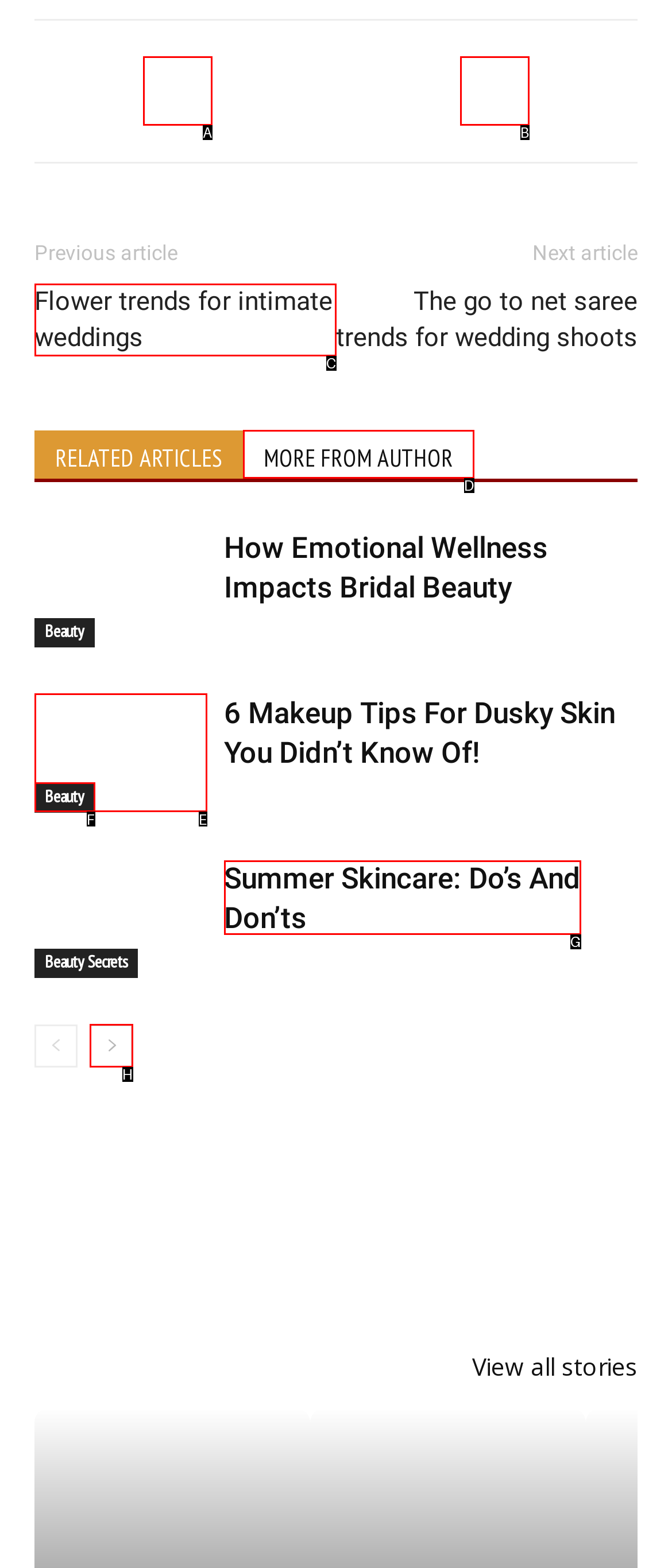Based on the given description: Email, identify the correct option and provide the corresponding letter from the given choices directly.

B